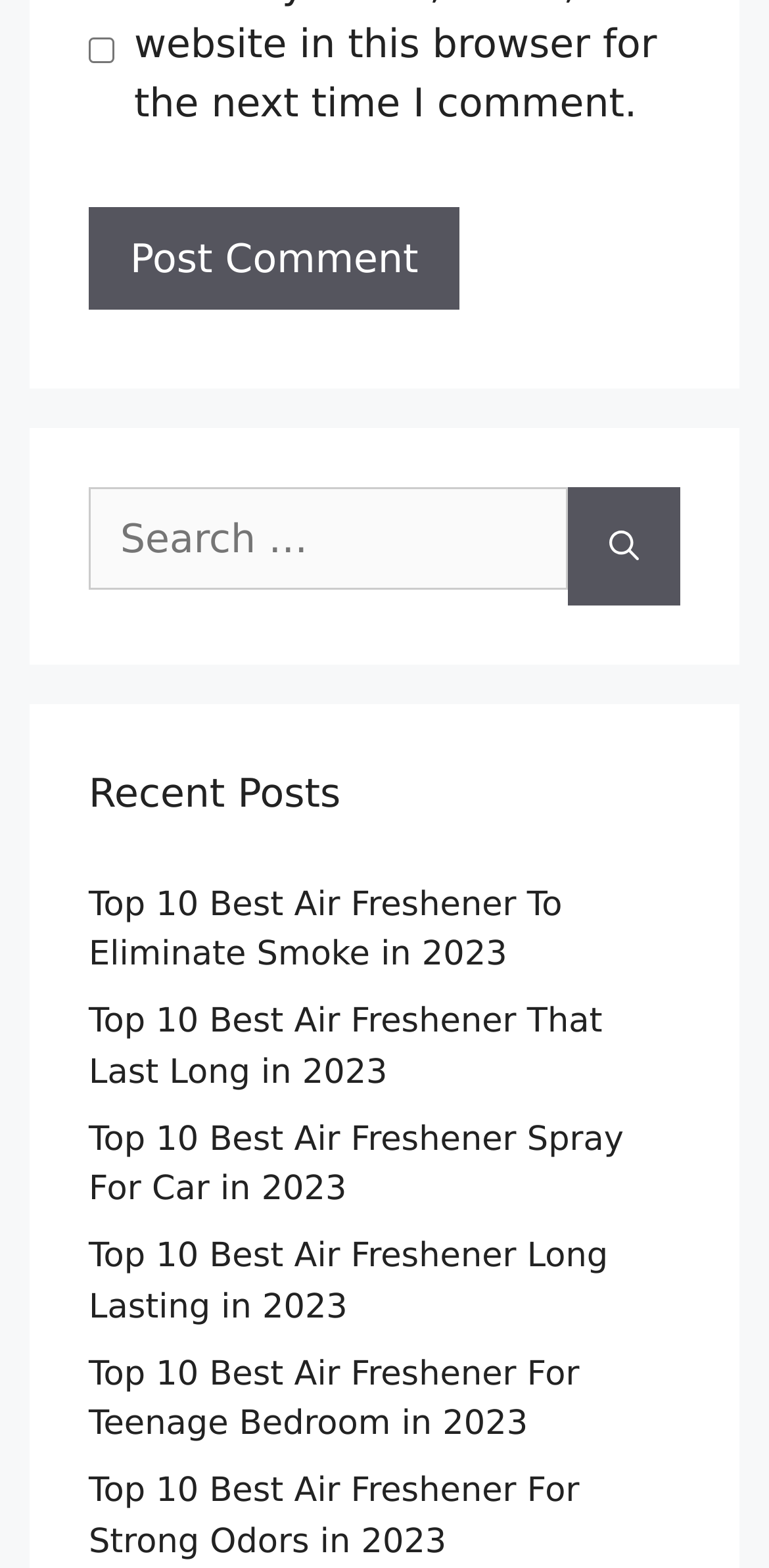Could you specify the bounding box coordinates for the clickable section to complete the following instruction: "Click on the 'Top 10 Best Air Freshener To Eliminate Smoke in 2023' link"?

[0.115, 0.565, 0.731, 0.622]